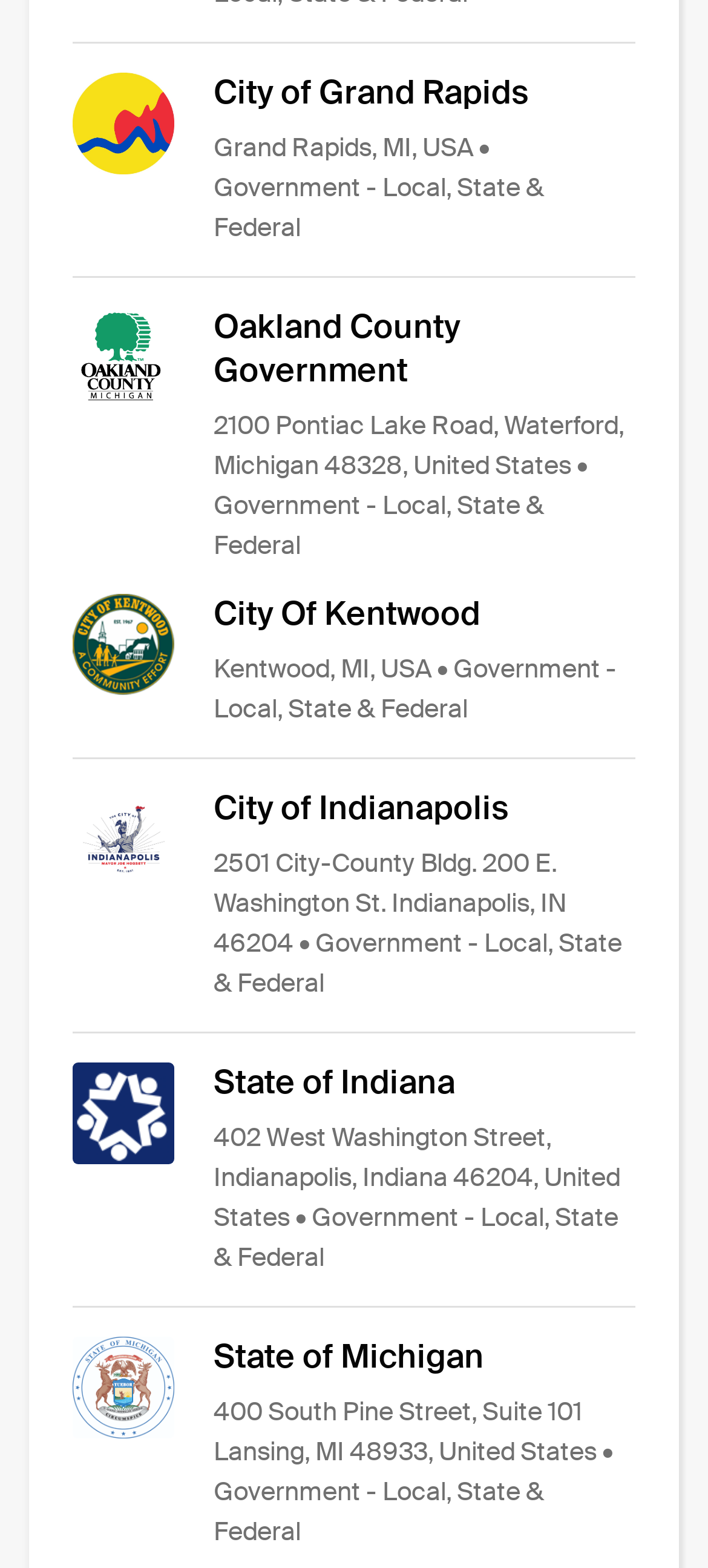What is the category of State of Michigan?
Give a detailed explanation using the information visible in the image.

The category of State of Michigan can be determined by looking at the StaticText element with the text 'Government - Local, State & Federal' which is a child element of the link 'State of Michigan'.